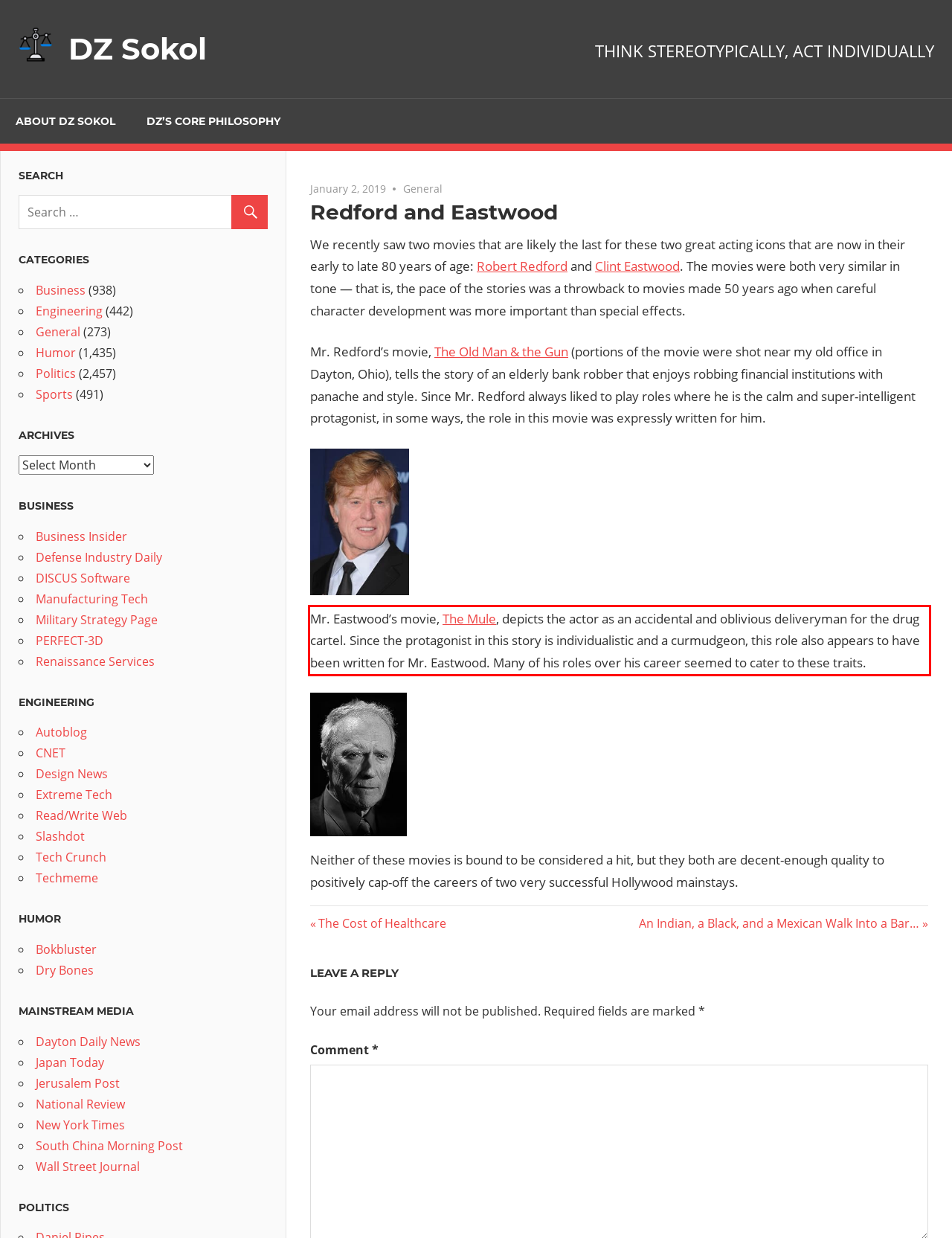You are provided with a screenshot of a webpage featuring a red rectangle bounding box. Extract the text content within this red bounding box using OCR.

Mr. Eastwood’s movie, The Mule, depicts the actor as an accidental and oblivious deliveryman for the drug cartel. Since the protagonist in this story is individualistic and a curmudgeon, this role also appears to have been written for Mr. Eastwood. Many of his roles over his career seemed to cater to these traits.